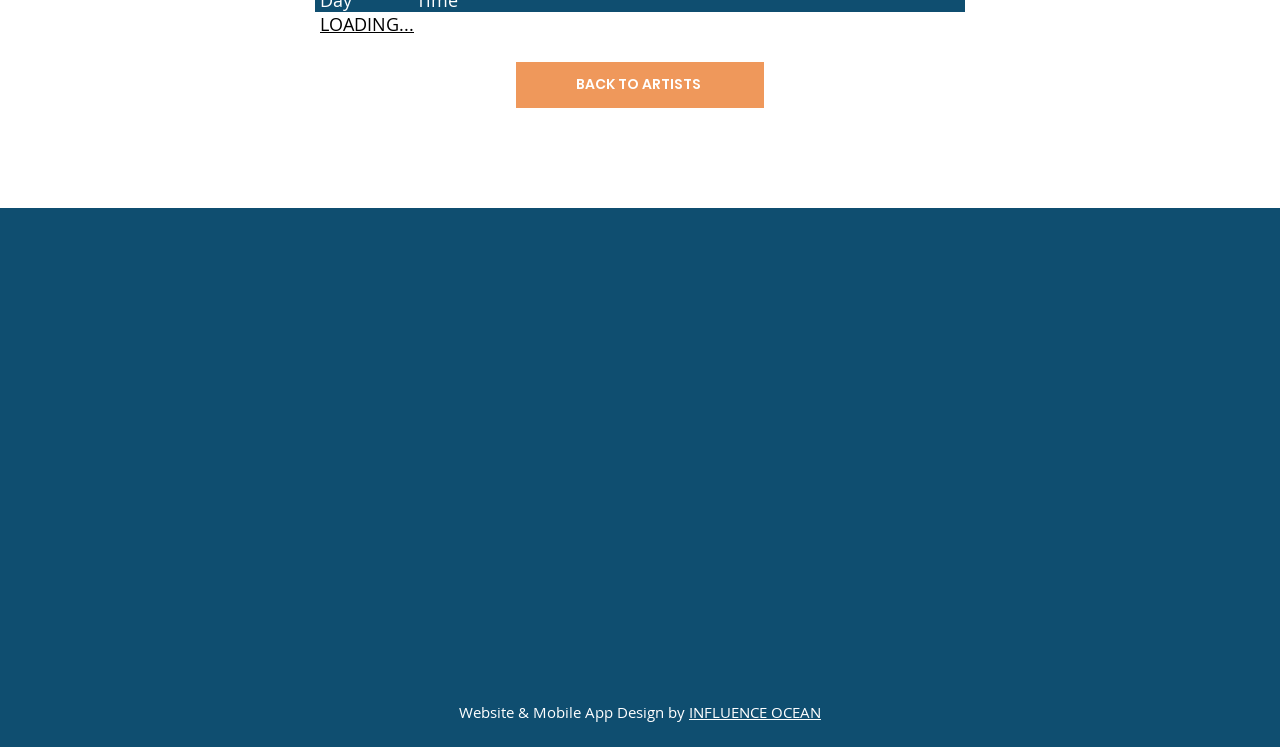Please locate the bounding box coordinates of the element that needs to be clicked to achieve the following instruction: "View contact information". The coordinates should be four float numbers between 0 and 1, i.e., [left, top, right, bottom].

[0.42, 0.345, 0.531, 0.398]